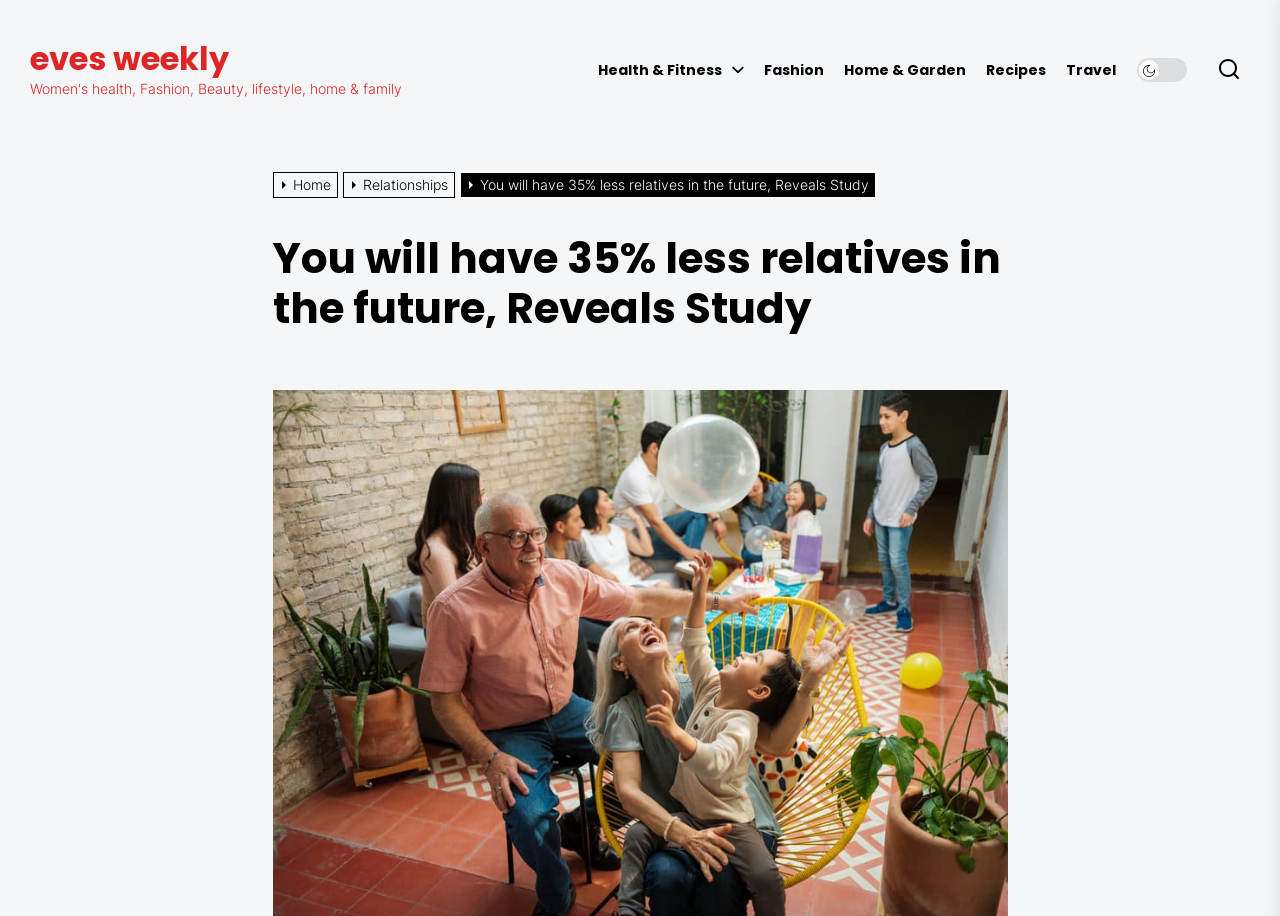Identify the bounding box coordinates for the element you need to click to achieve the following task: "Log in to your account". The coordinates must be four float values ranging from 0 to 1, formatted as [left, top, right, bottom].

None